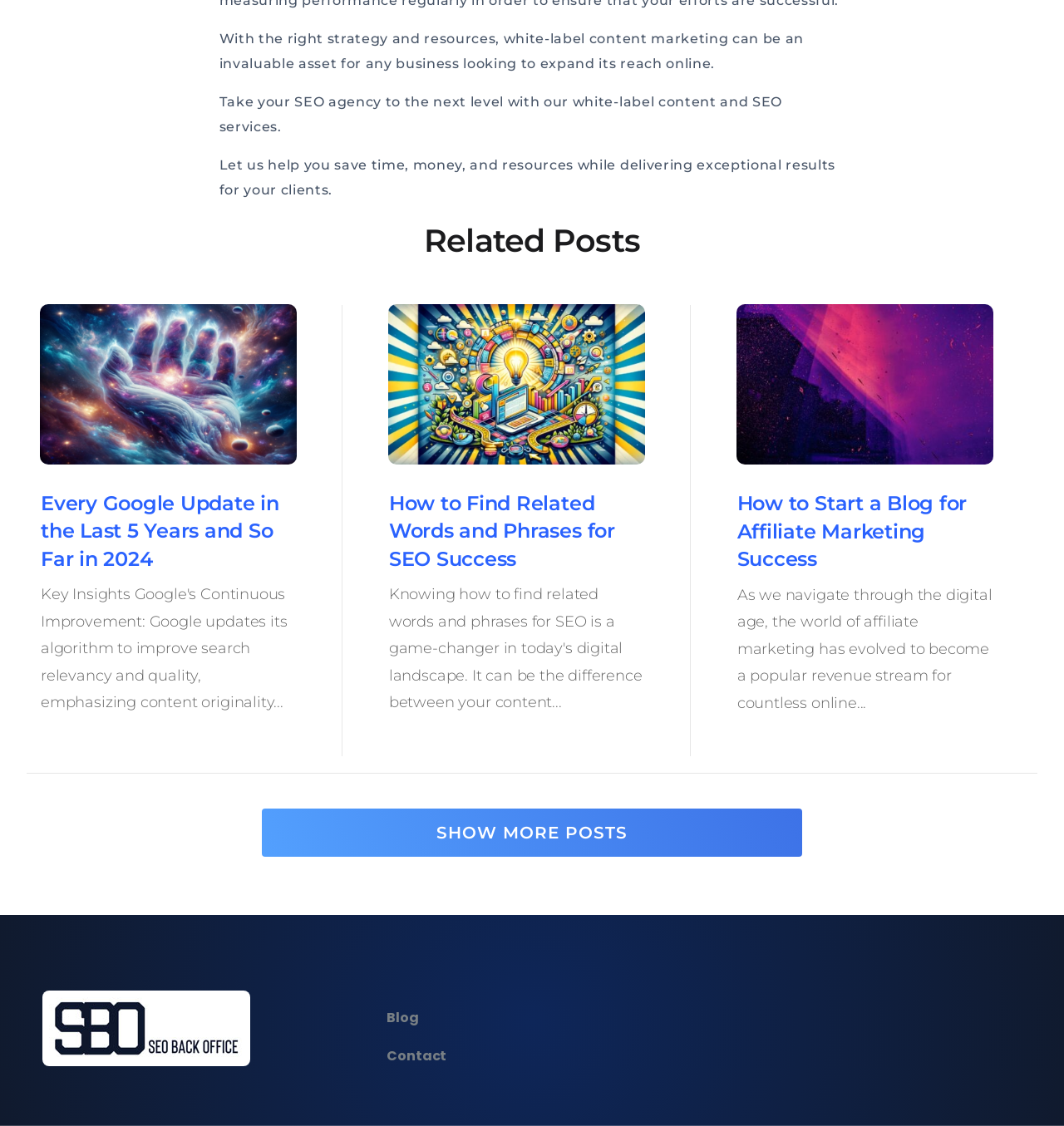Can you find the bounding box coordinates for the element to click on to achieve the instruction: "Learn how to find related words and phrases for SEO success"?

[0.365, 0.27, 0.606, 0.412]